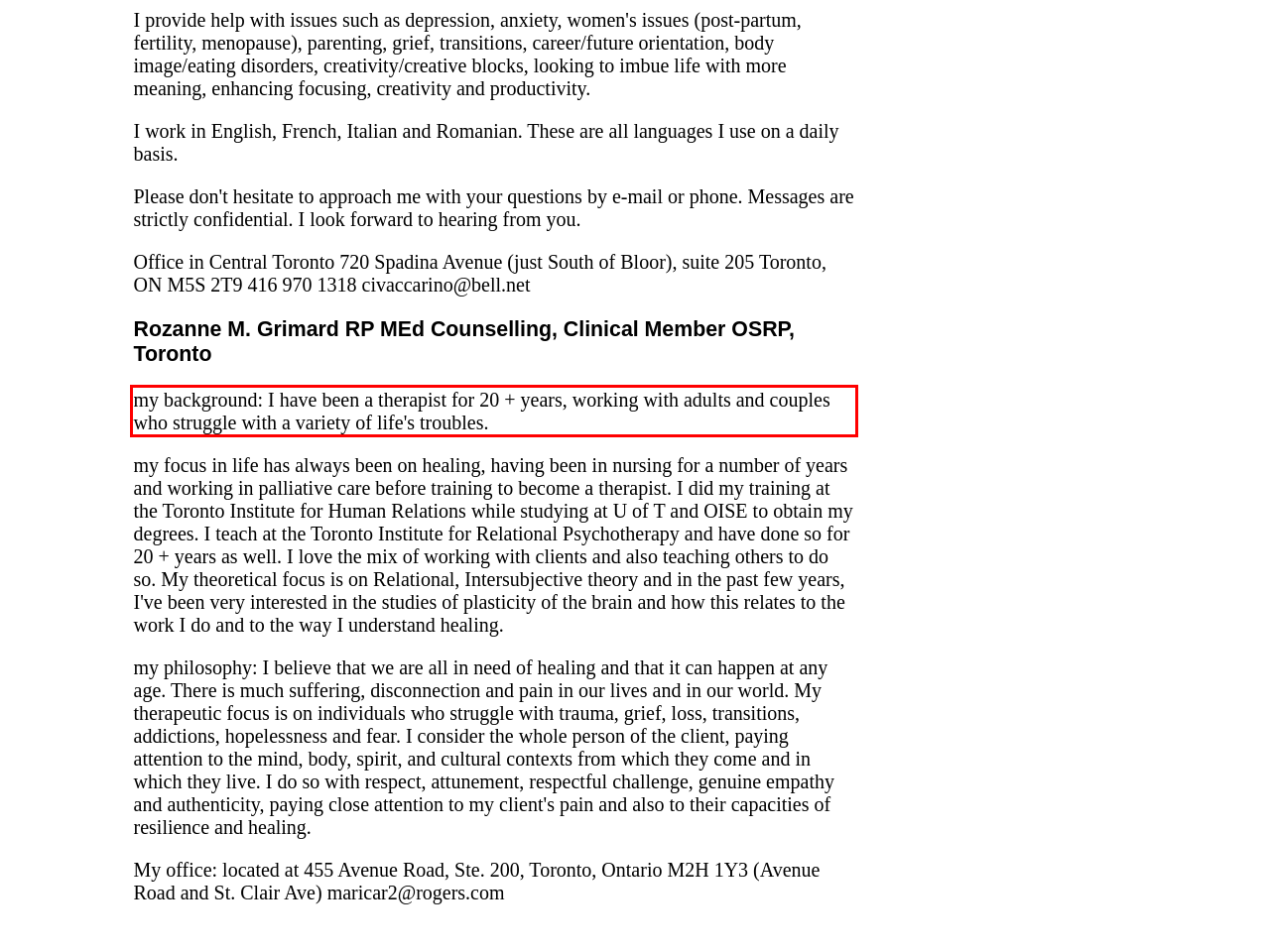Using the provided screenshot, read and generate the text content within the red-bordered area.

my background: I have been a therapist for 20 + years, working with adults and couples who struggle with a variety of life's troubles.